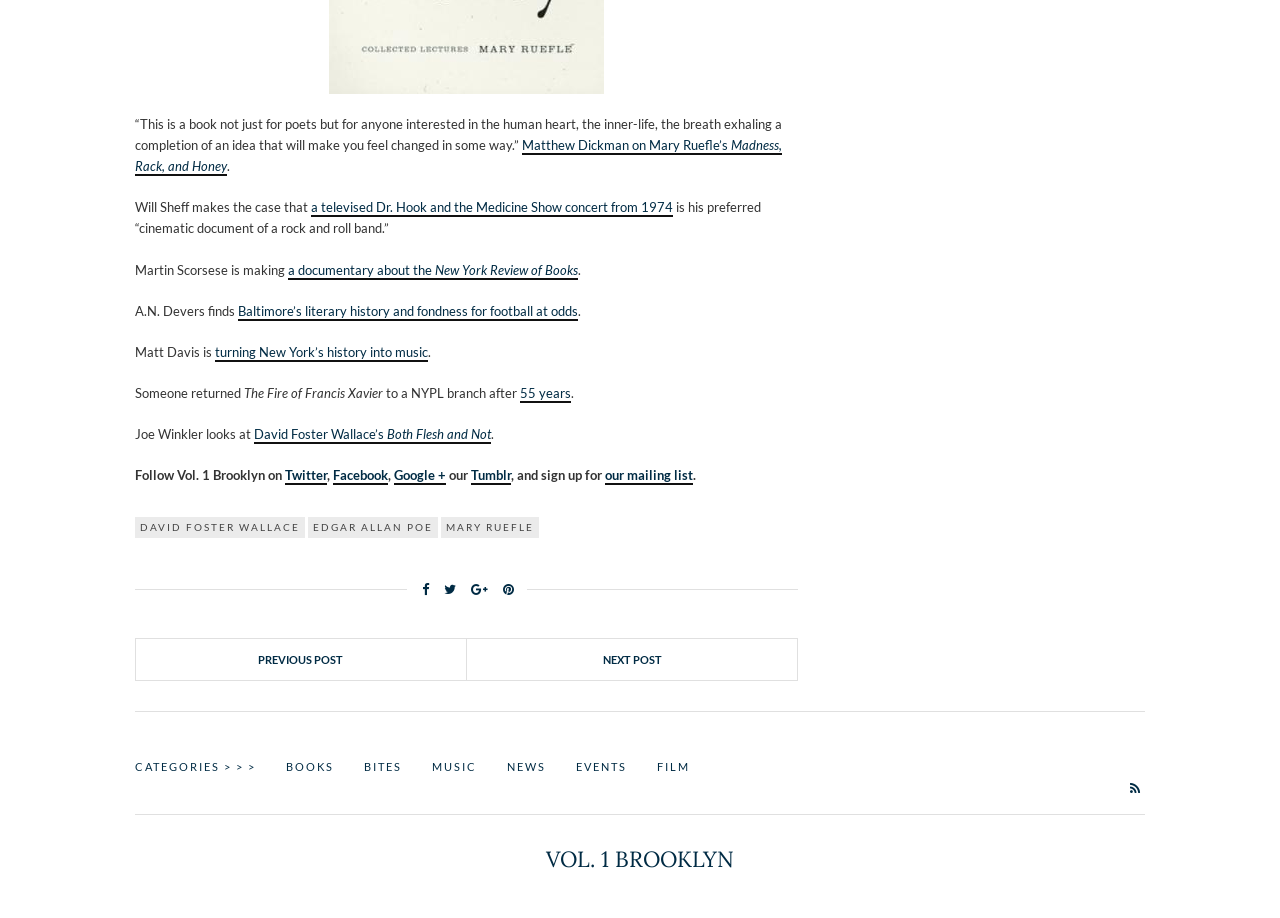Give a concise answer using only one word or phrase for this question:
What is the name of the book mentioned in the first quote?

Madness, Rack, and Honey